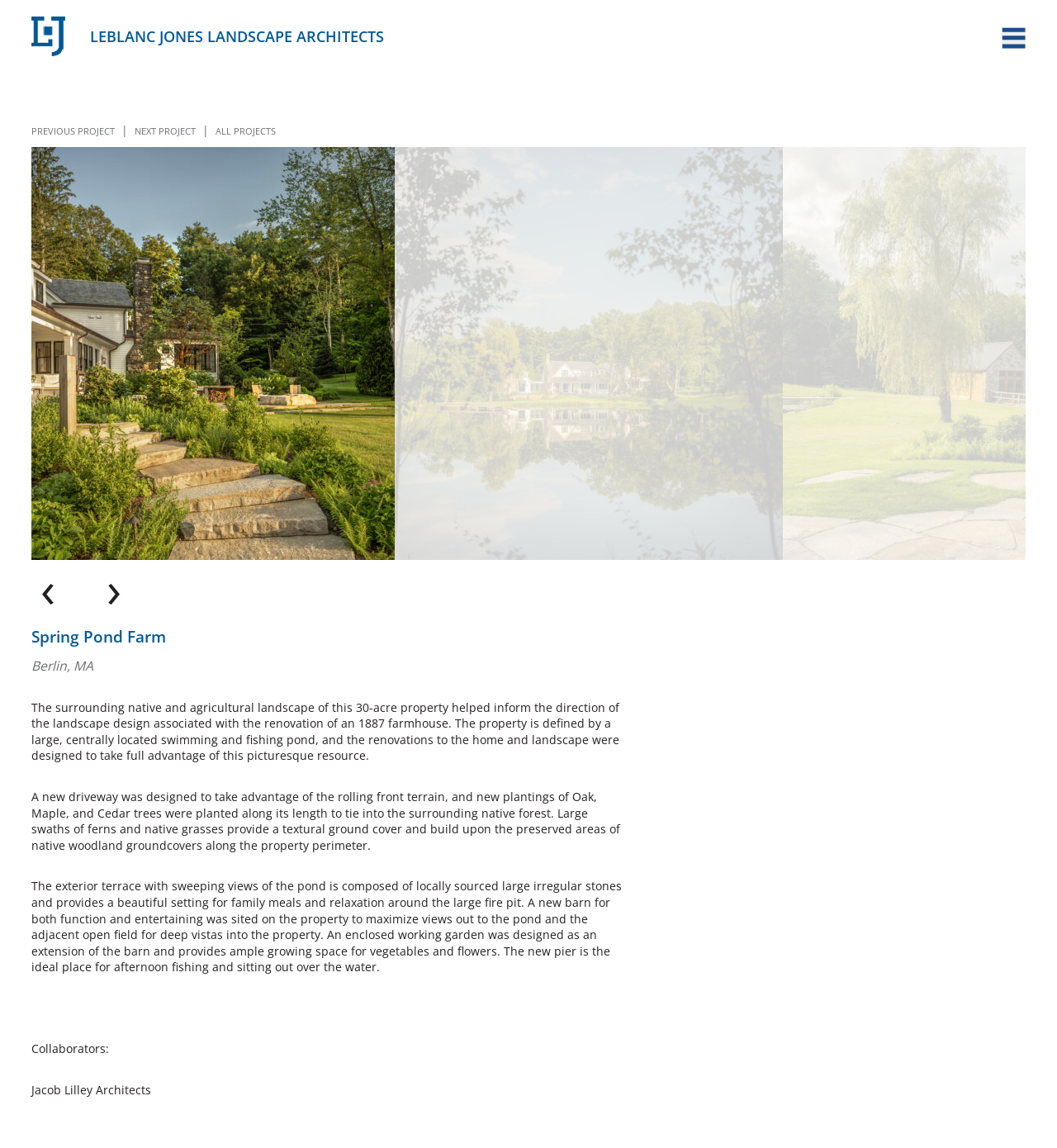What is the name of the farmhouse?
Give a thorough and detailed response to the question.

I found the answer by reading the static text element that describes the property, which mentions the renovation of an 1887 farmhouse.